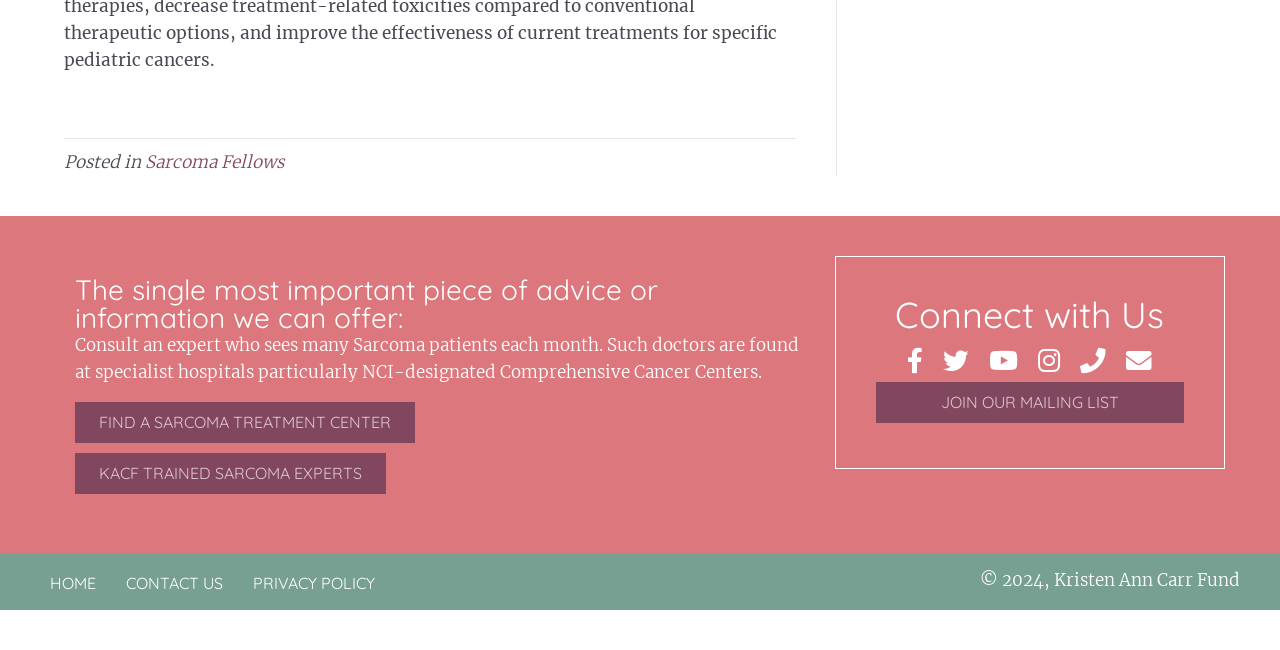Please answer the following question using a single word or phrase: 
What is the most important piece of advice?

Consult an expert